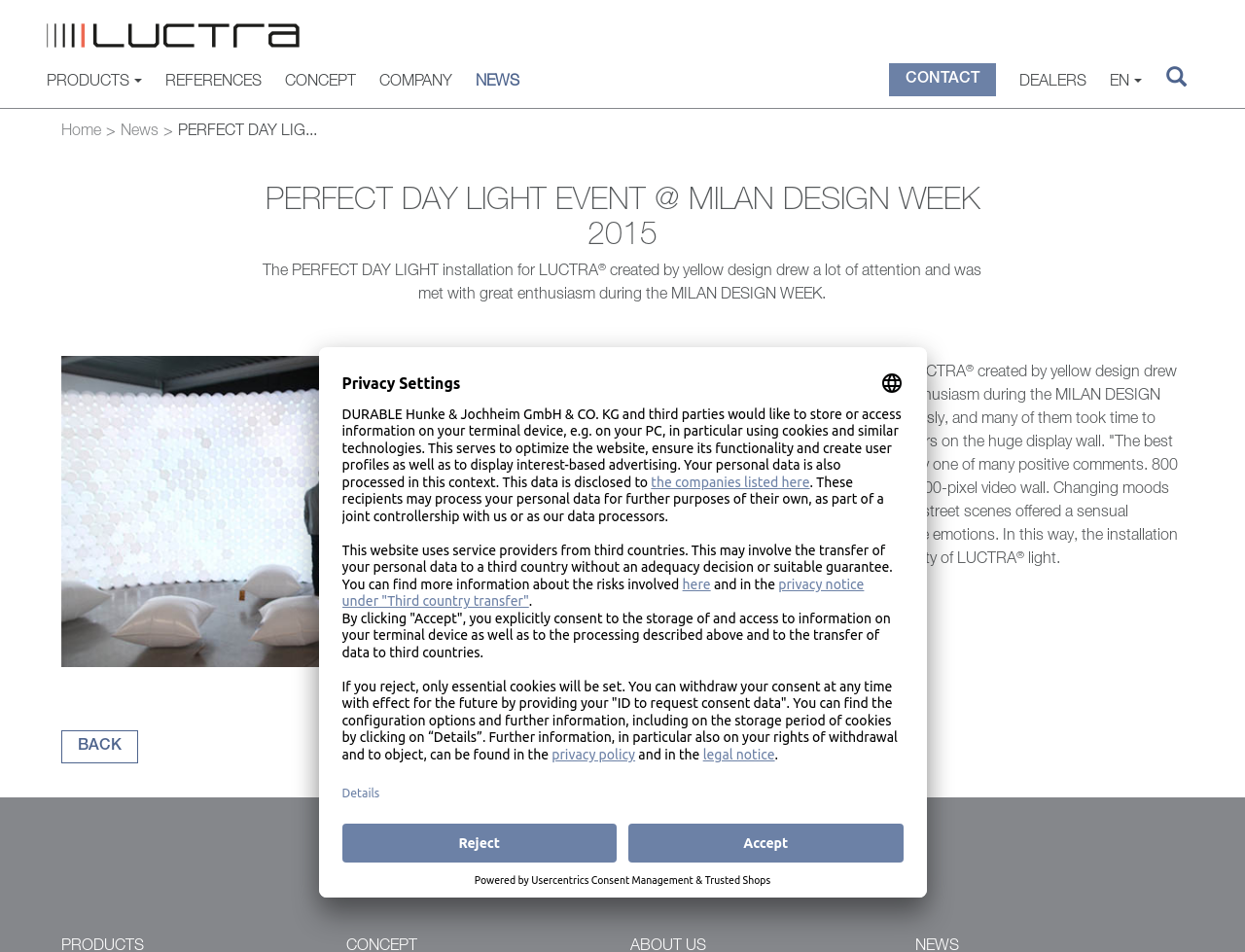Can you extract the headline from the webpage for me?

PERFECT DAY LIGHT EVENT @ MILAN DESIGN WEEK 2015